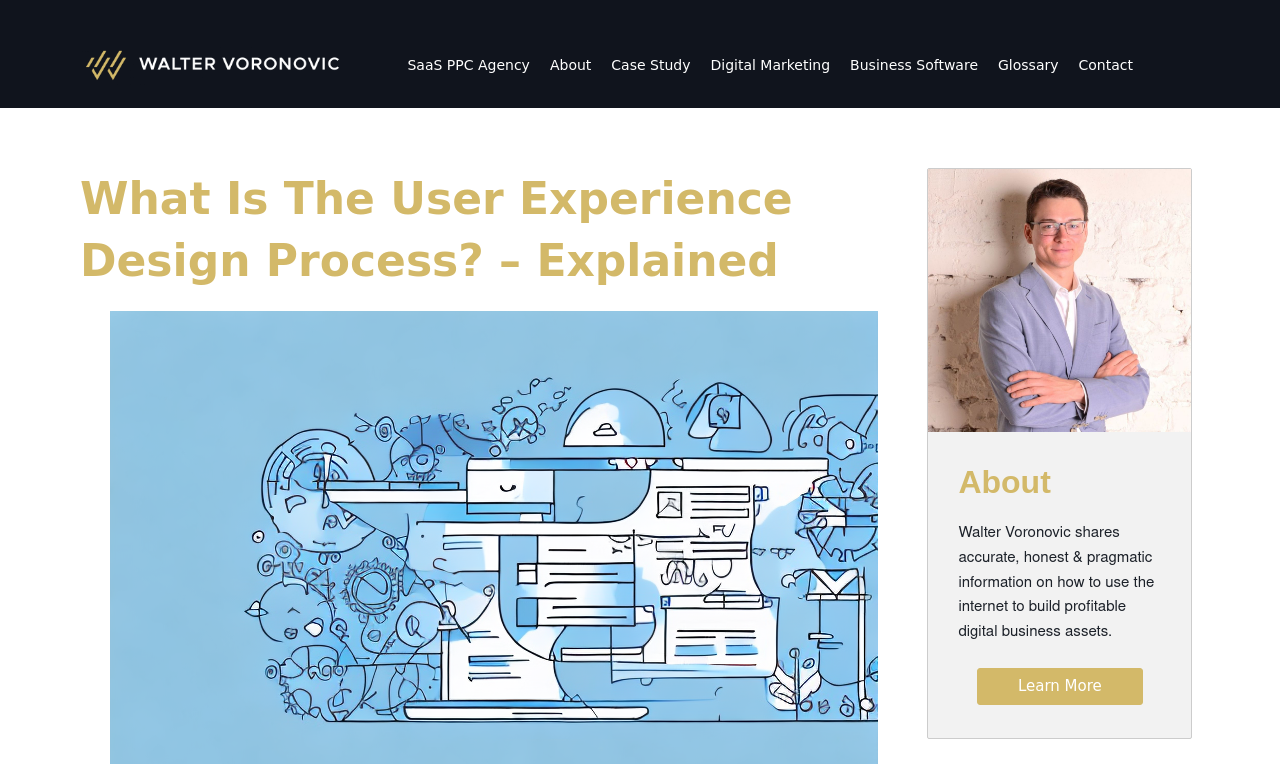Locate the bounding box coordinates of the element that should be clicked to execute the following instruction: "click the waltervoronovic.com logo".

[0.062, 0.059, 0.27, 0.113]